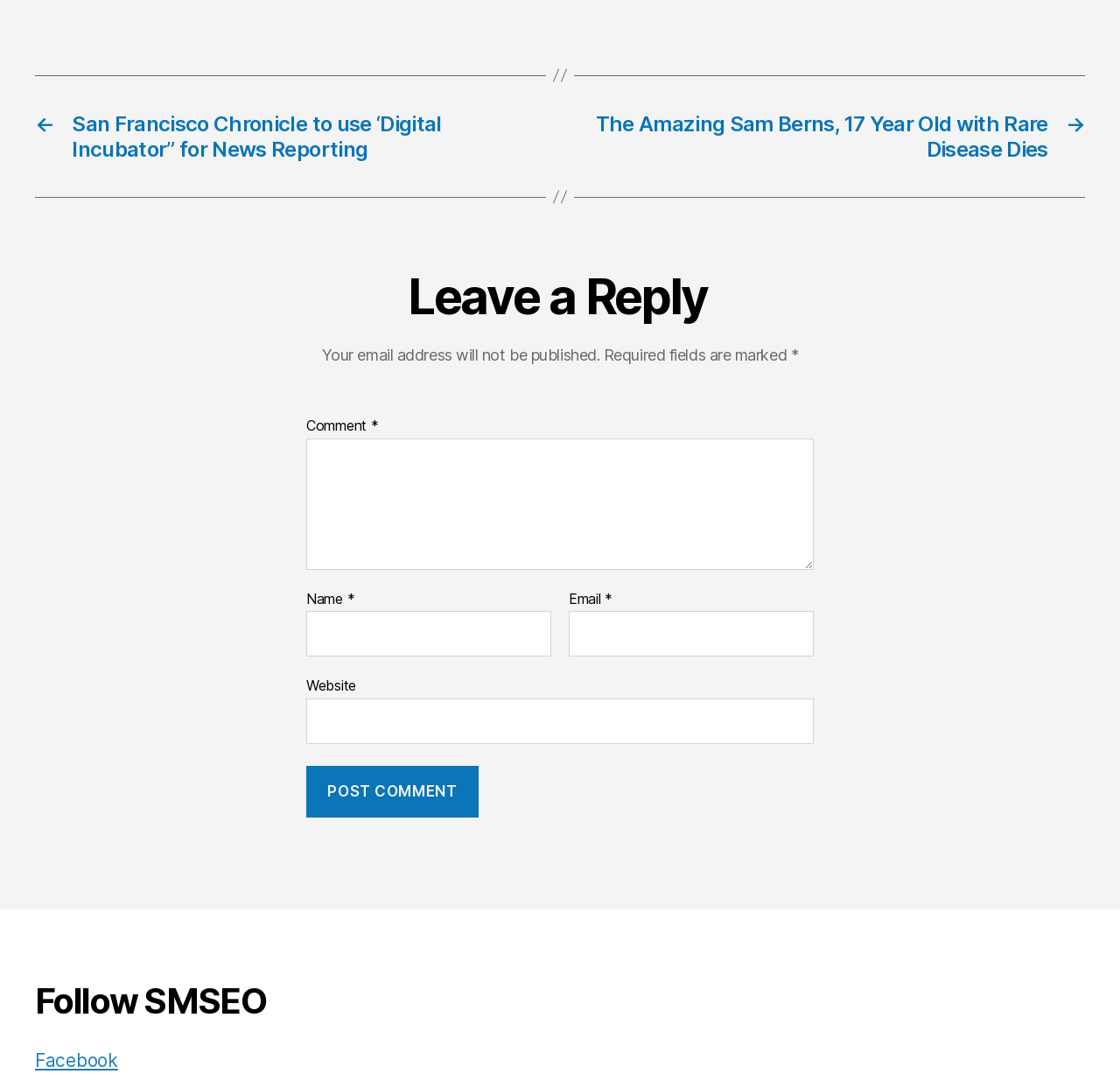Could you highlight the region that needs to be clicked to execute the instruction: "Click on the 'Post Comment' button"?

[0.273, 0.713, 0.427, 0.761]